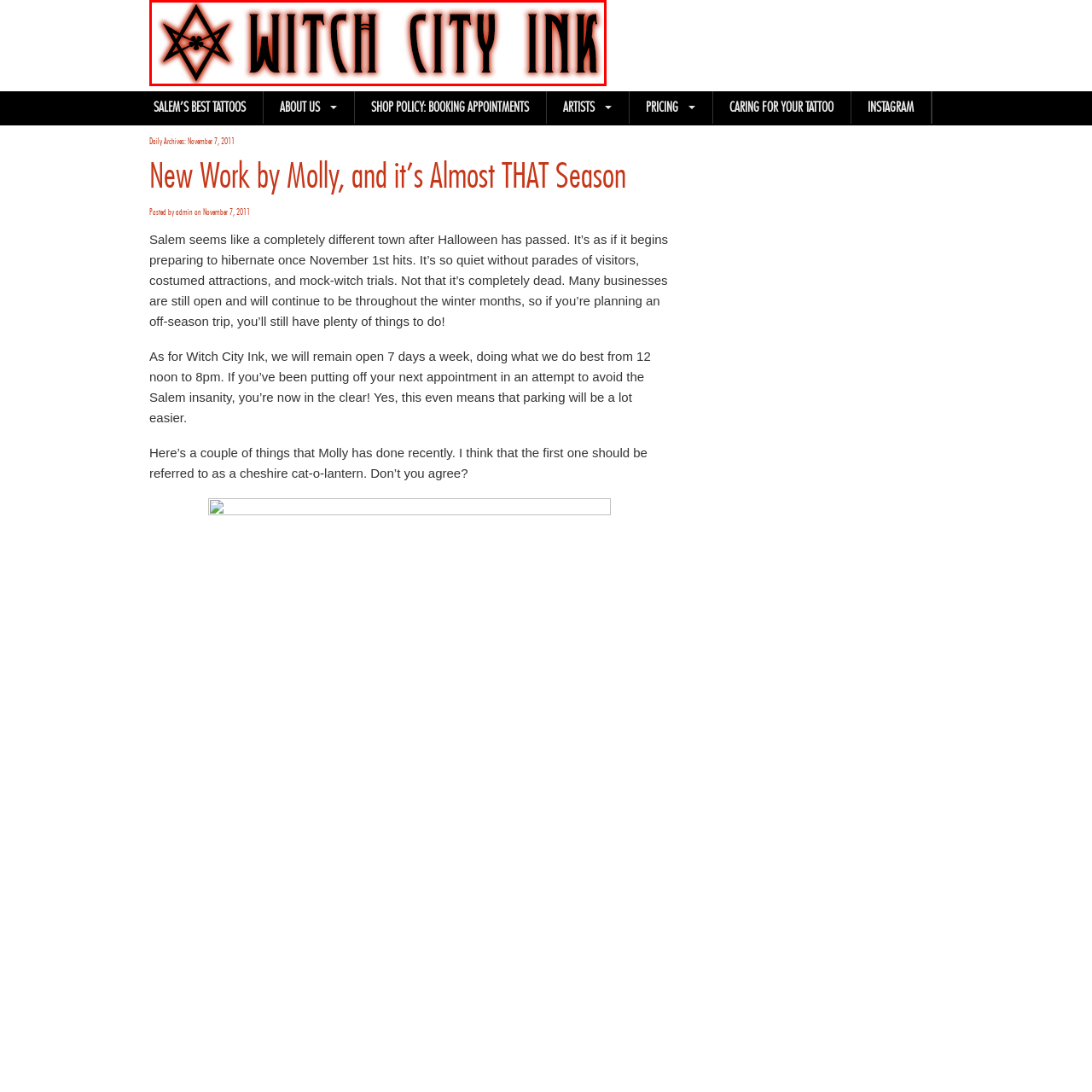What is the dominant color scheme of the logo?
Observe the image inside the red-bordered box and offer a detailed answer based on the visual details you find.

The caption describes the logo as having a 'dark red and black color scheme', which suggests that these two colors are the most prominent and dominant in the design.